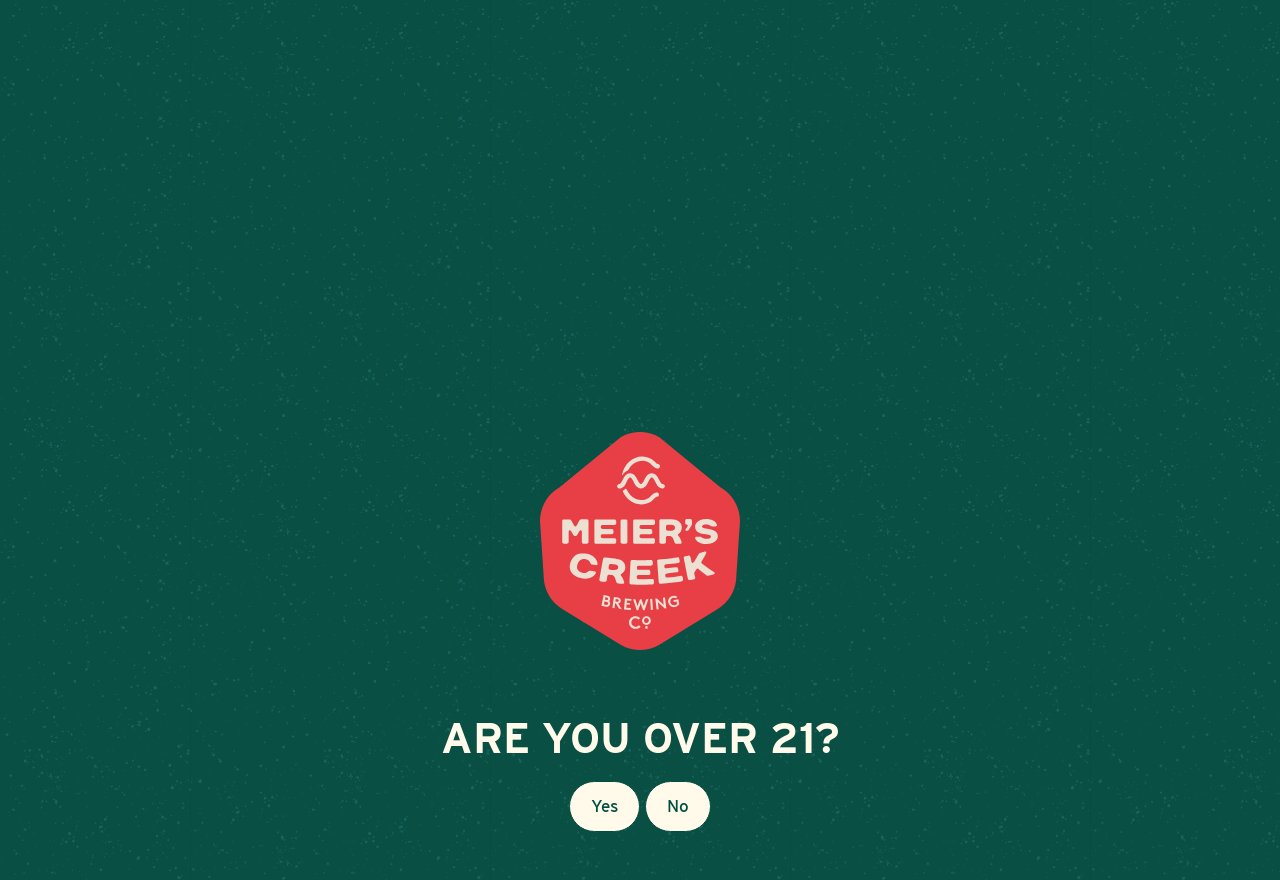Indicate the bounding box coordinates of the clickable region to achieve the following instruction: "Check EVENTS page."

[0.695, 0.062, 0.768, 0.134]